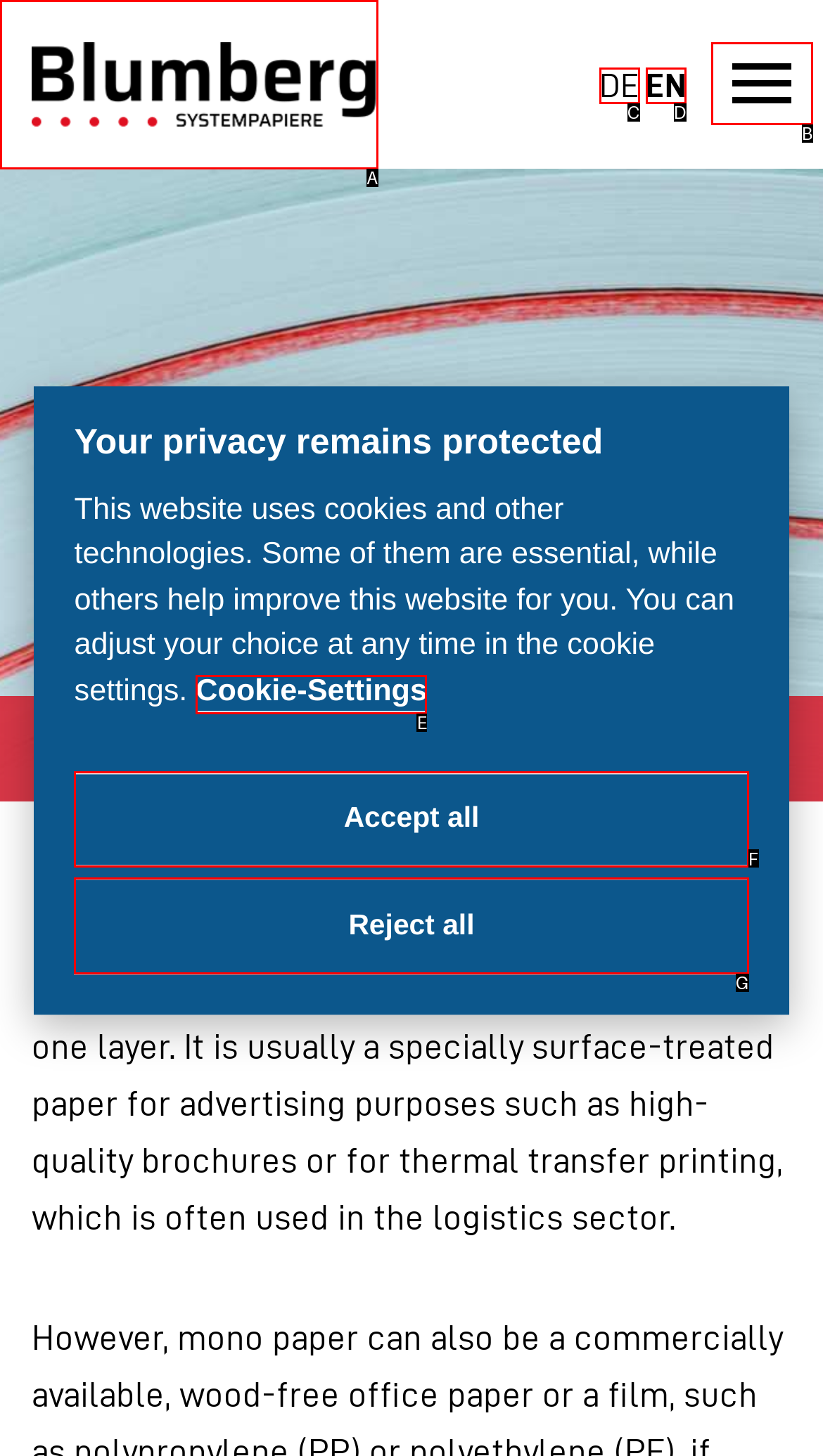Identify the UI element described as: Cookie-Settings
Answer with the option's letter directly.

E